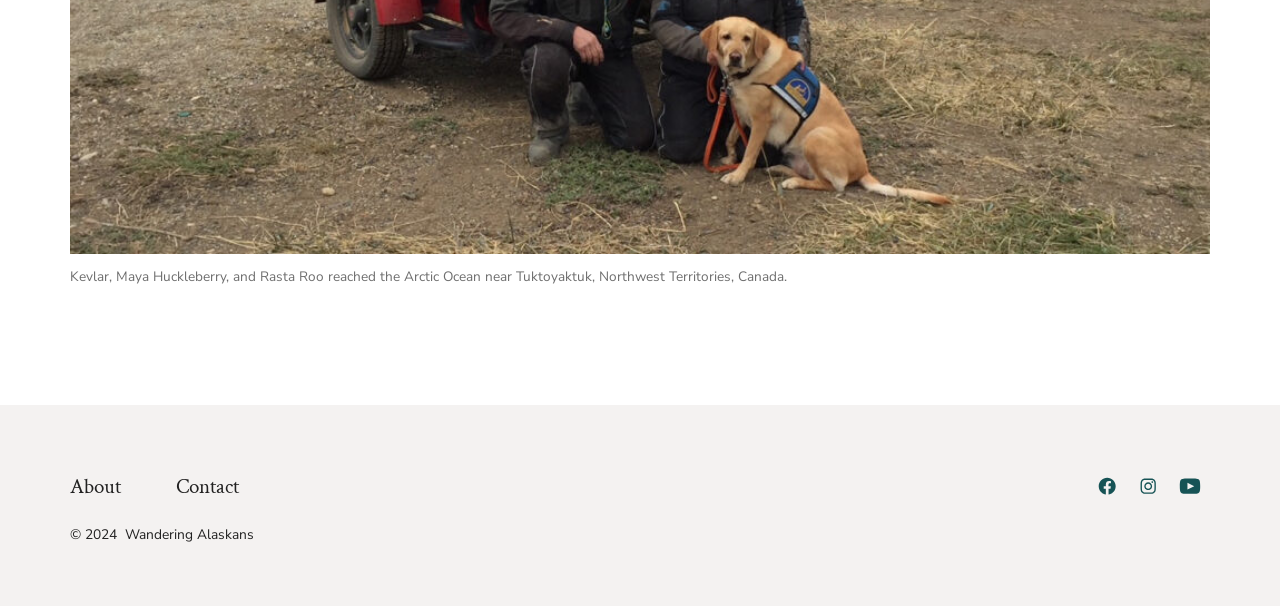What is the name of the menu at the bottom?
Refer to the screenshot and deliver a thorough answer to the question presented.

I found the name of the menu by examining the navigation element with the text 'Footer Menu' located at the bottom of the page, which is likely to be a menu or a set of links to other parts of the website.